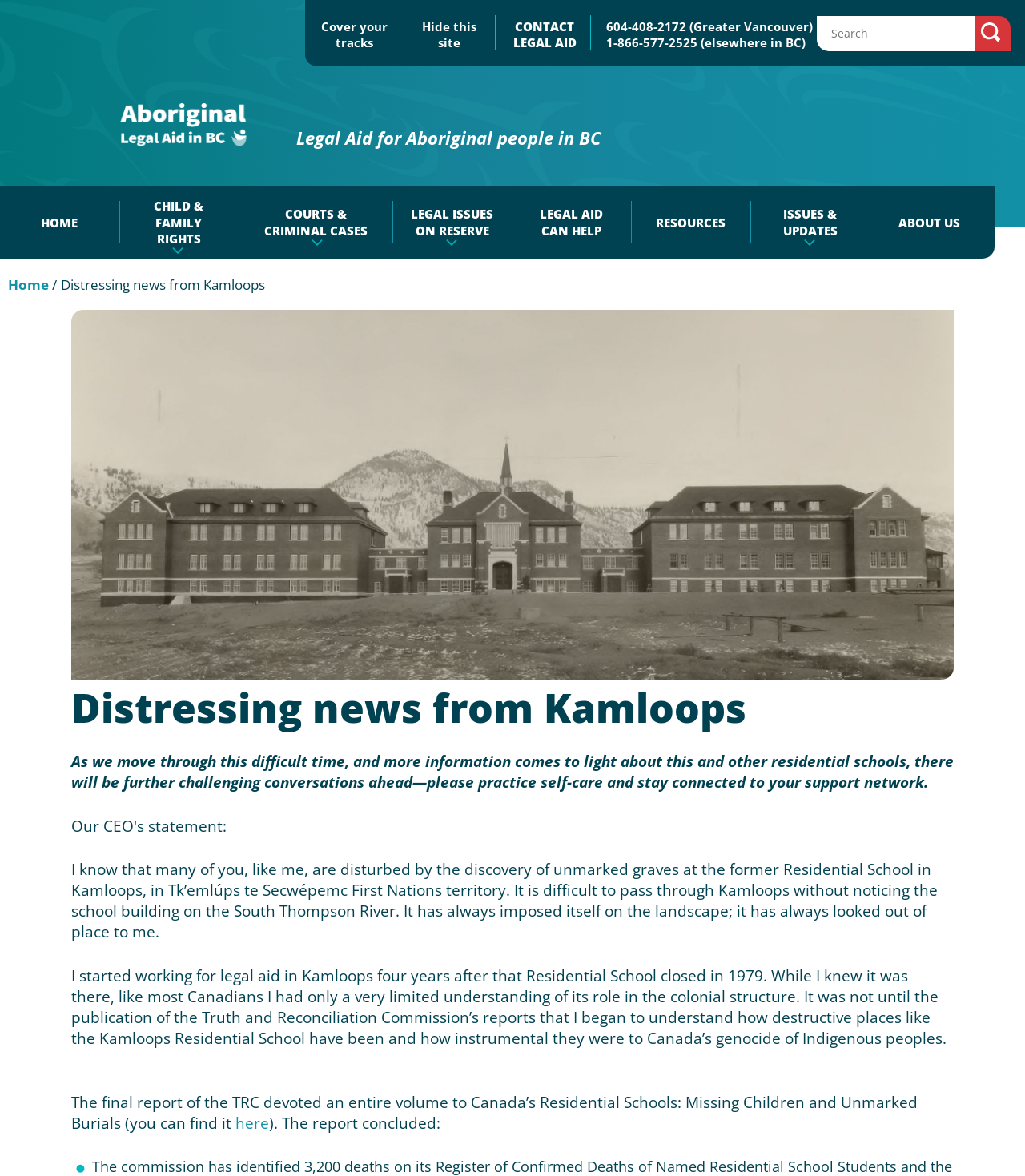Construct a comprehensive caption that outlines the webpage's structure and content.

The webpage is about Aboriginal Legal Aid in BC, with a focus on the distressing news from Kamloops. At the top left corner, there is a link to "Skip to main content". Below it, there is a navigation menu with links to "Home", "Child & Family Rights", "Courts & Criminal Cases", and other topics. 

On the top right corner, there is a search bar with a search button. 

Below the navigation menu, there is a heading "Legal Aid for Aboriginal people in BC". 

The main content of the webpage is an article about the distressing news from Kamloops. The article starts with an image of the Kamloops Indian Residential School in 1930. The text describes the author's reaction to the discovery of unmarked graves at the former Residential School in Kamloops and reflects on the role of the school in the colonial structure. The article also mentions the Truth and Reconciliation Commission's reports and provides a link to the final report. 

Throughout the article, there are several paragraphs of text that discuss the author's experience working for legal aid in Kamloops and their growing understanding of the destructive role of residential schools in Canada's genocide of Indigenous peoples.